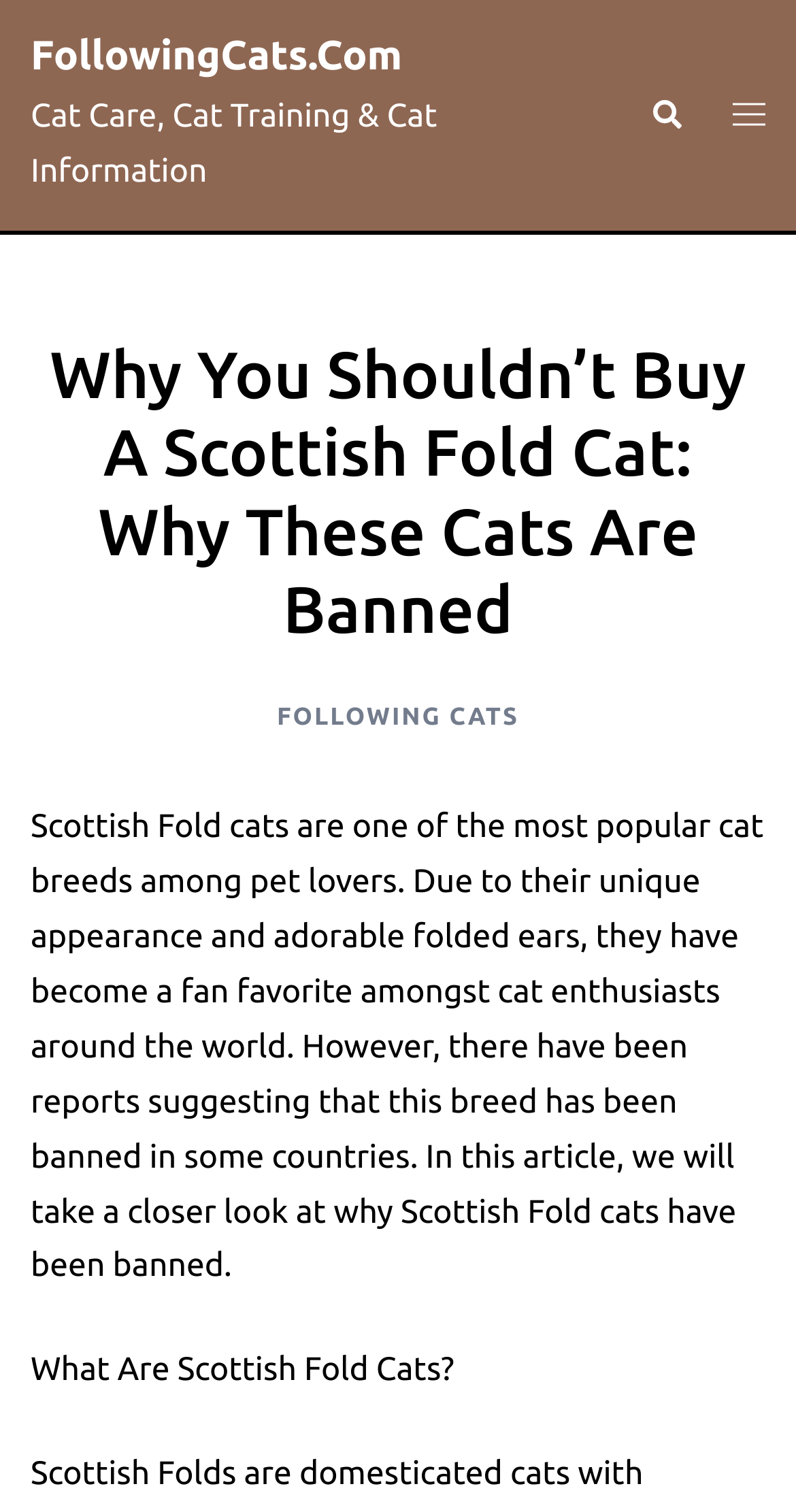What is the article about?
Relying on the image, give a concise answer in one word or a brief phrase.

Scottish Fold cats